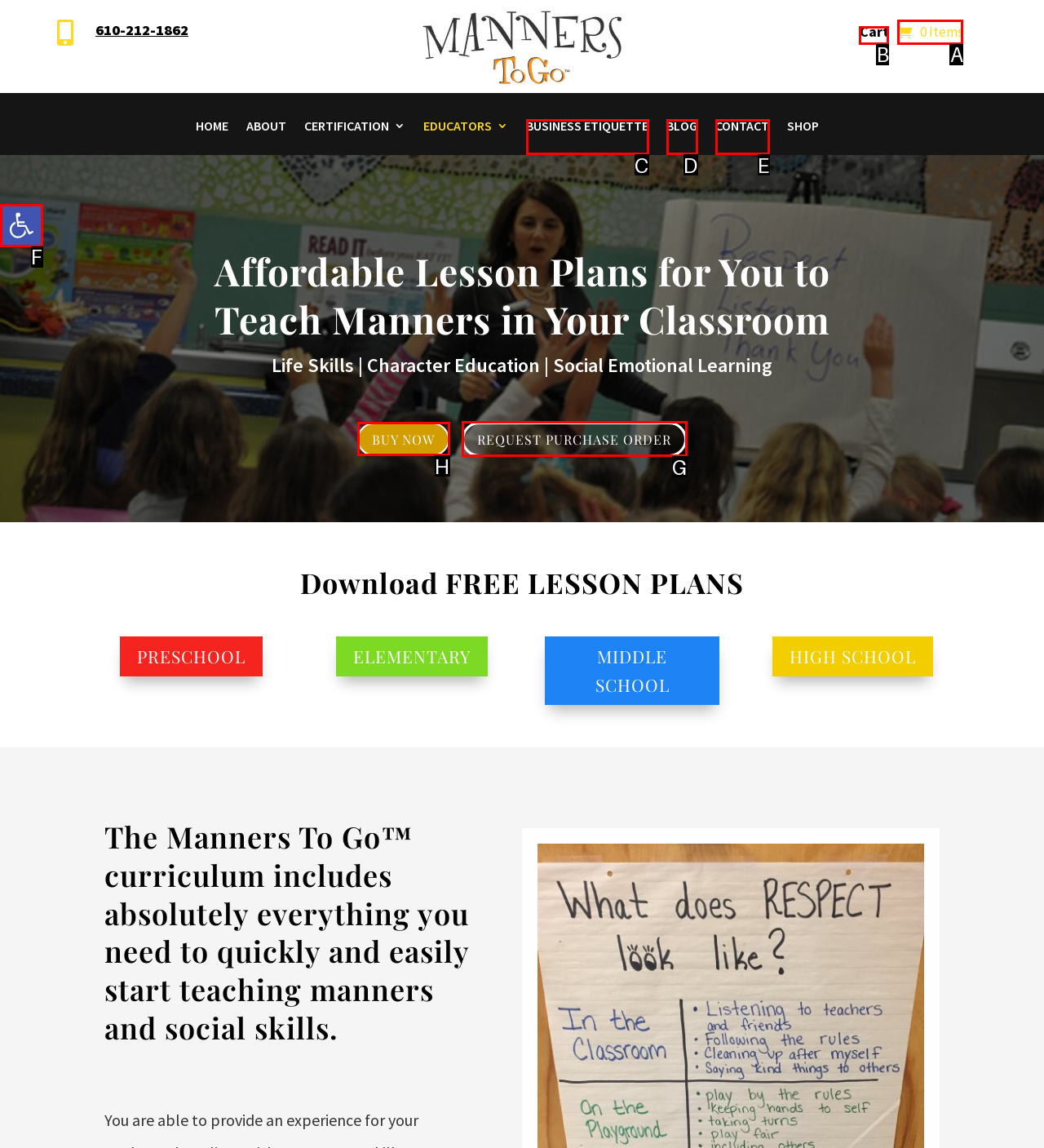Point out the HTML element I should click to achieve the following: Open accessibility tools Reply with the letter of the selected element.

F